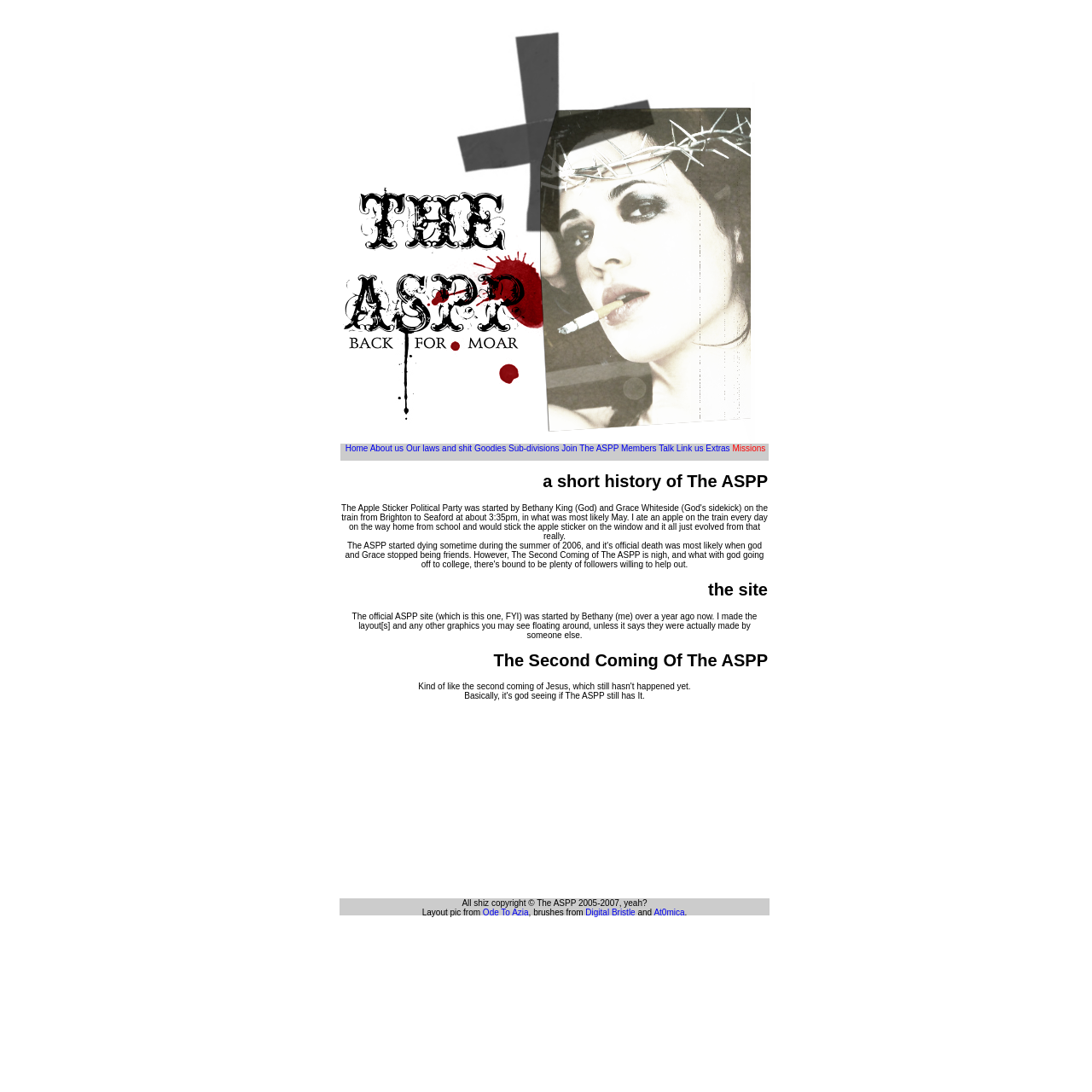How many links are there in the navigation menu?
Respond to the question with a single word or phrase according to the image.

11